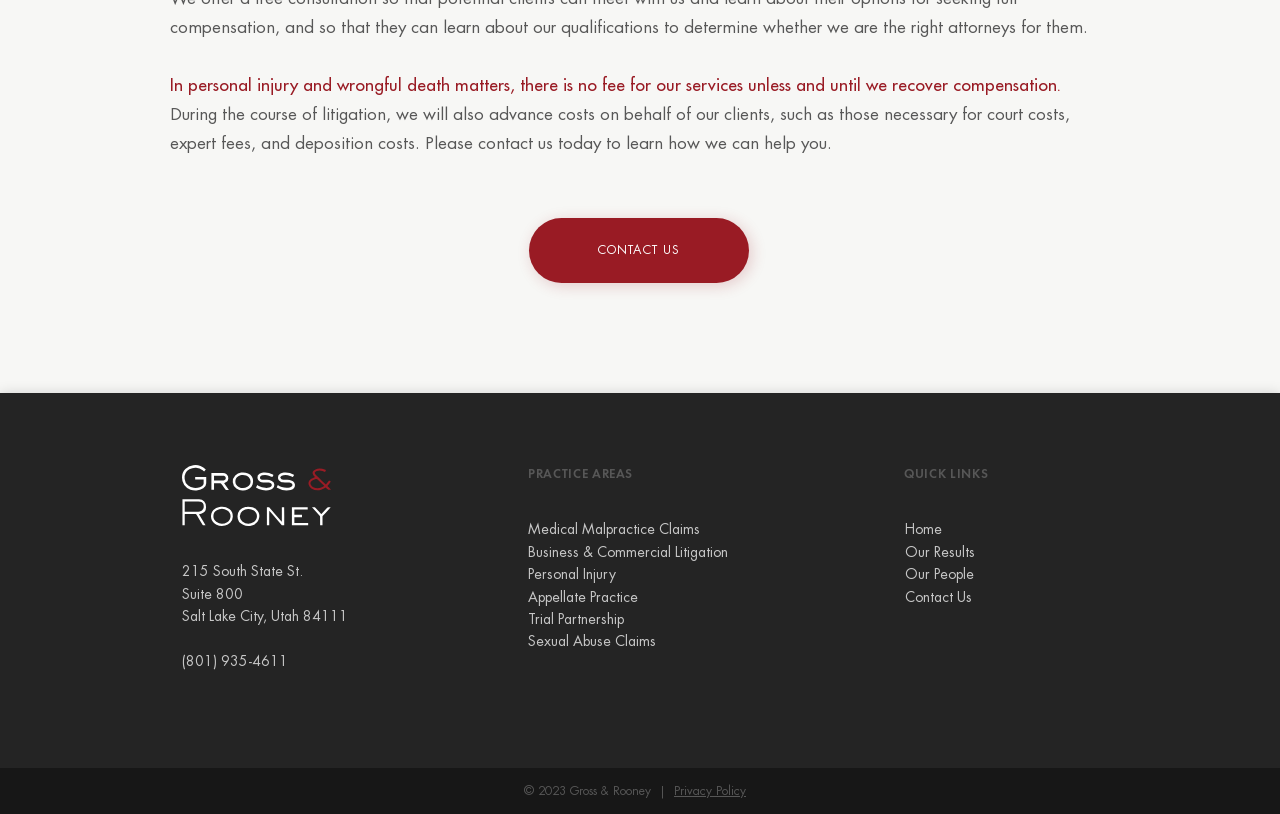Please determine the bounding box coordinates of the element to click in order to execute the following instruction: "Visit the 'Medical Malpractice Claims' page". The coordinates should be four float numbers between 0 and 1, specified as [left, top, right, bottom].

[0.412, 0.642, 0.547, 0.659]